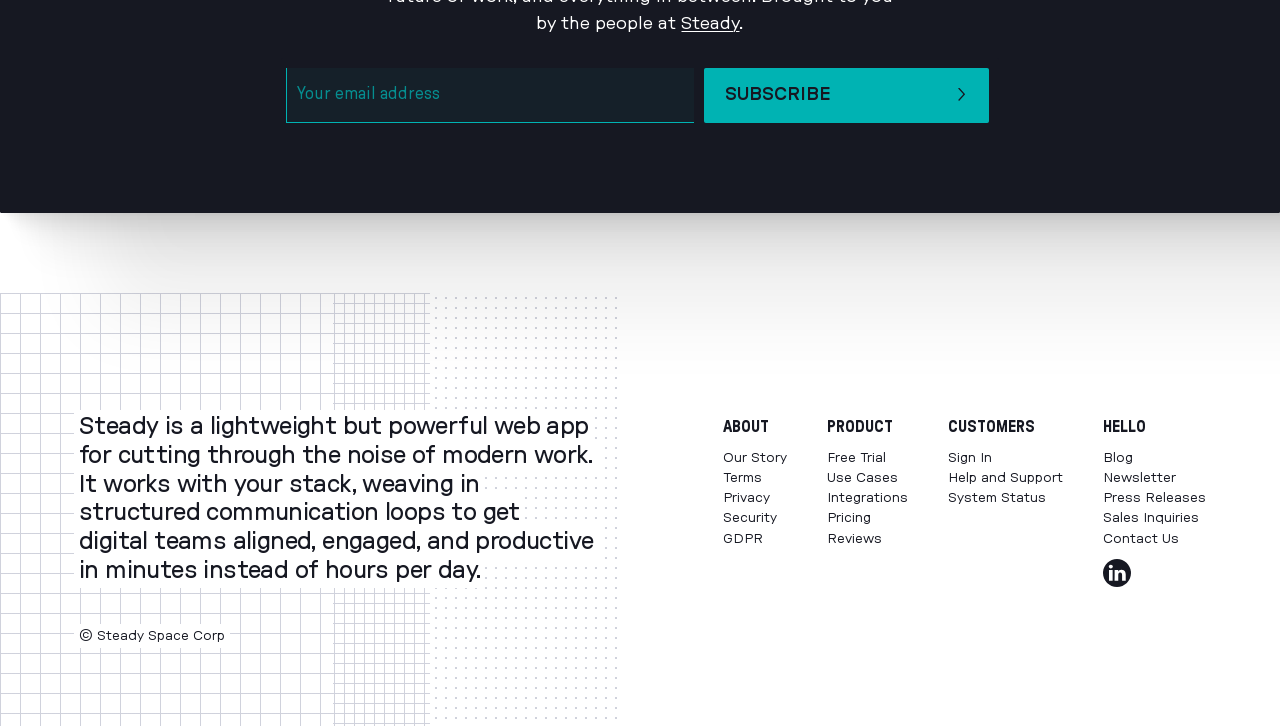What is the copyright information at the bottom of the page?
Refer to the screenshot and respond with a concise word or phrase.

Steady Space Corp